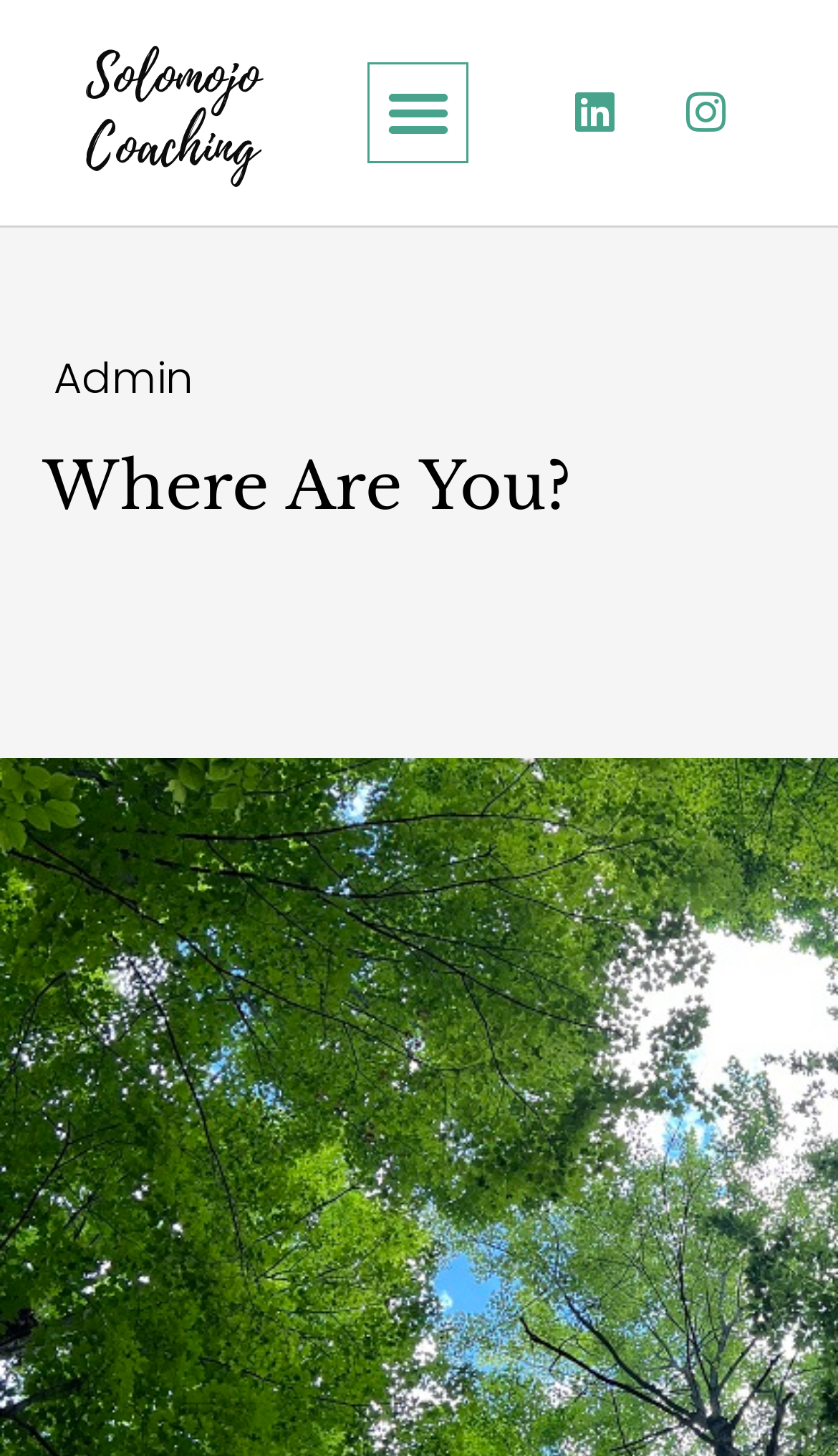How many social media links are present?
Answer the question with just one word or phrase using the image.

2